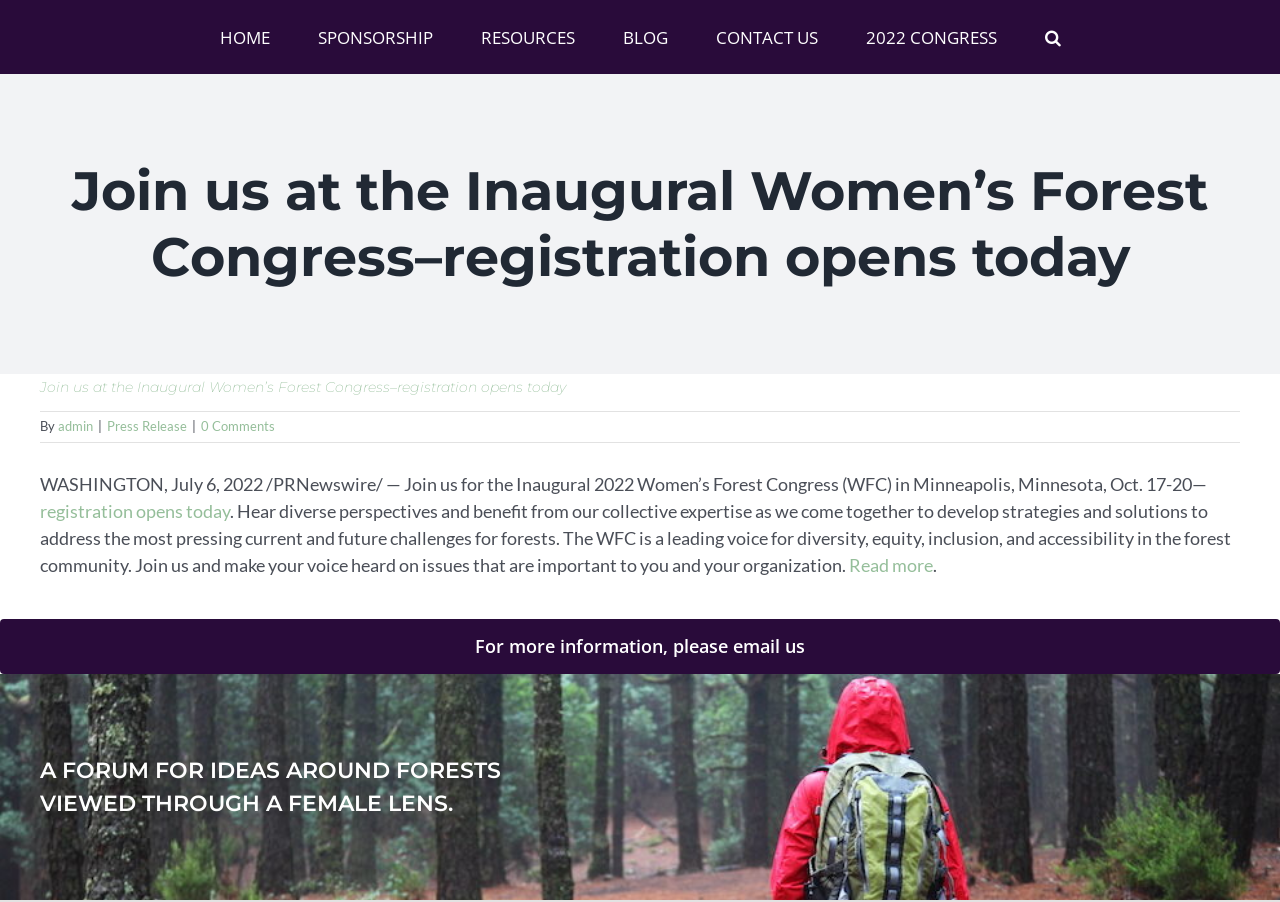Determine the main heading text of the webpage.

Join us at the Inaugural Women’s Forest Congress–registration opens today